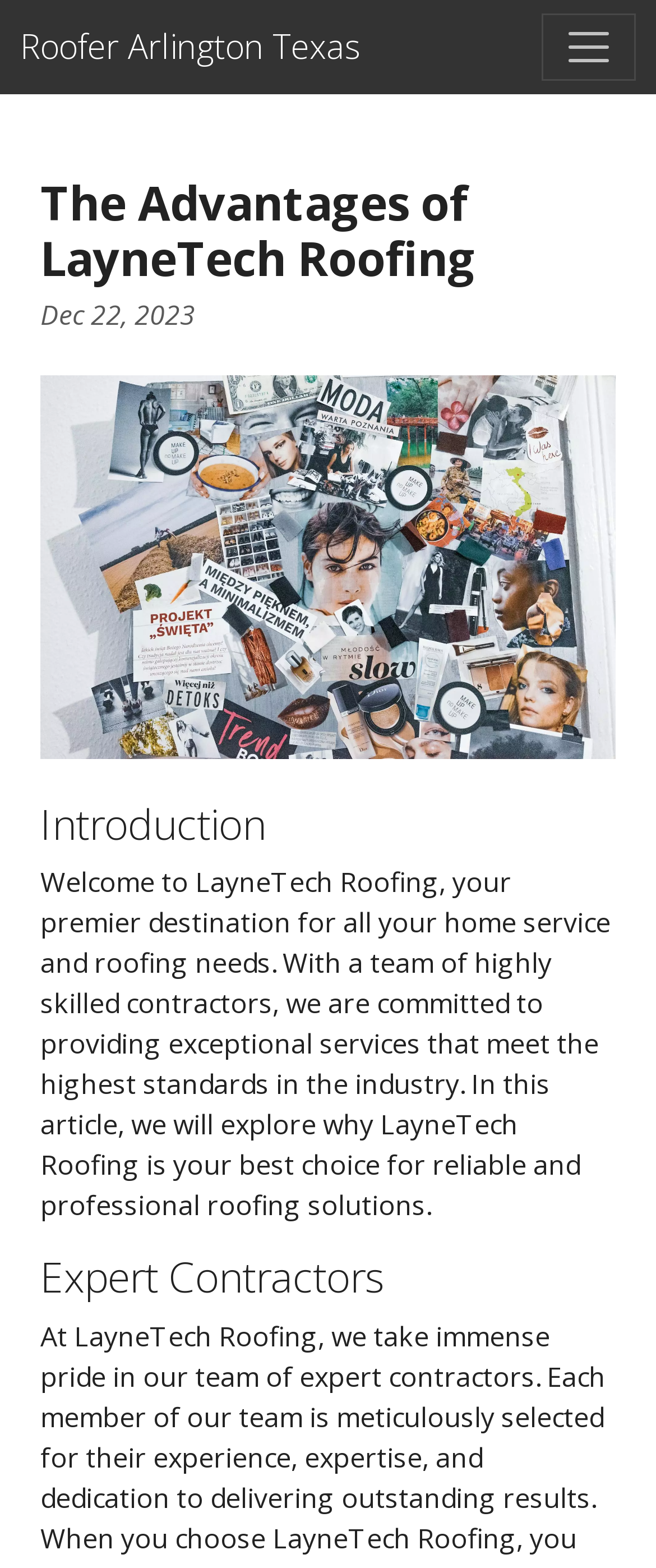Offer a thorough description of the webpage.

The webpage is about LayneTech Roofing, a company that provides home services and roofing solutions. At the top left of the page, there is a link to "Roofer Arlington Texas". Next to it, on the top right, is a button to toggle navigation. 

Below the navigation button, there is a header section that spans the entire width of the page. Within this section, there is a heading that reads "The Advantages of LayneTech Roofing" and a date "Dec 22, 2023" on the left side. On the right side of the header section, there is a large figure that takes up most of the width, containing an image.

Below the header section, there is a heading that reads "Introduction". Following this heading is a block of text that welcomes visitors to LayneTech Roofing and describes the company's commitment to providing exceptional services. 

Further down the page, there is another heading that reads "Expert Contractors".